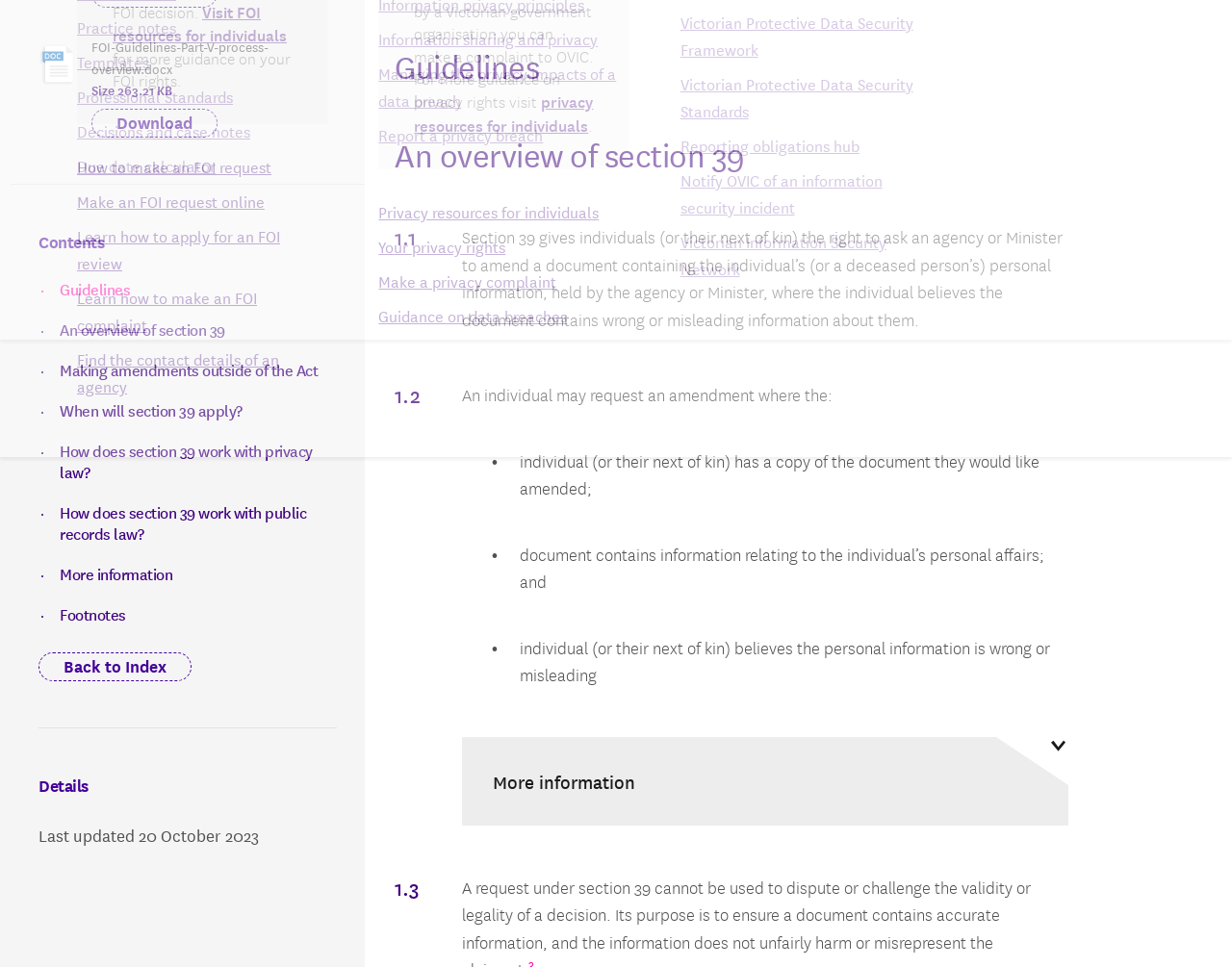Based on the description "Practice notes", find the bounding box of the specified UI element.

[0.062, 0.015, 0.143, 0.04]